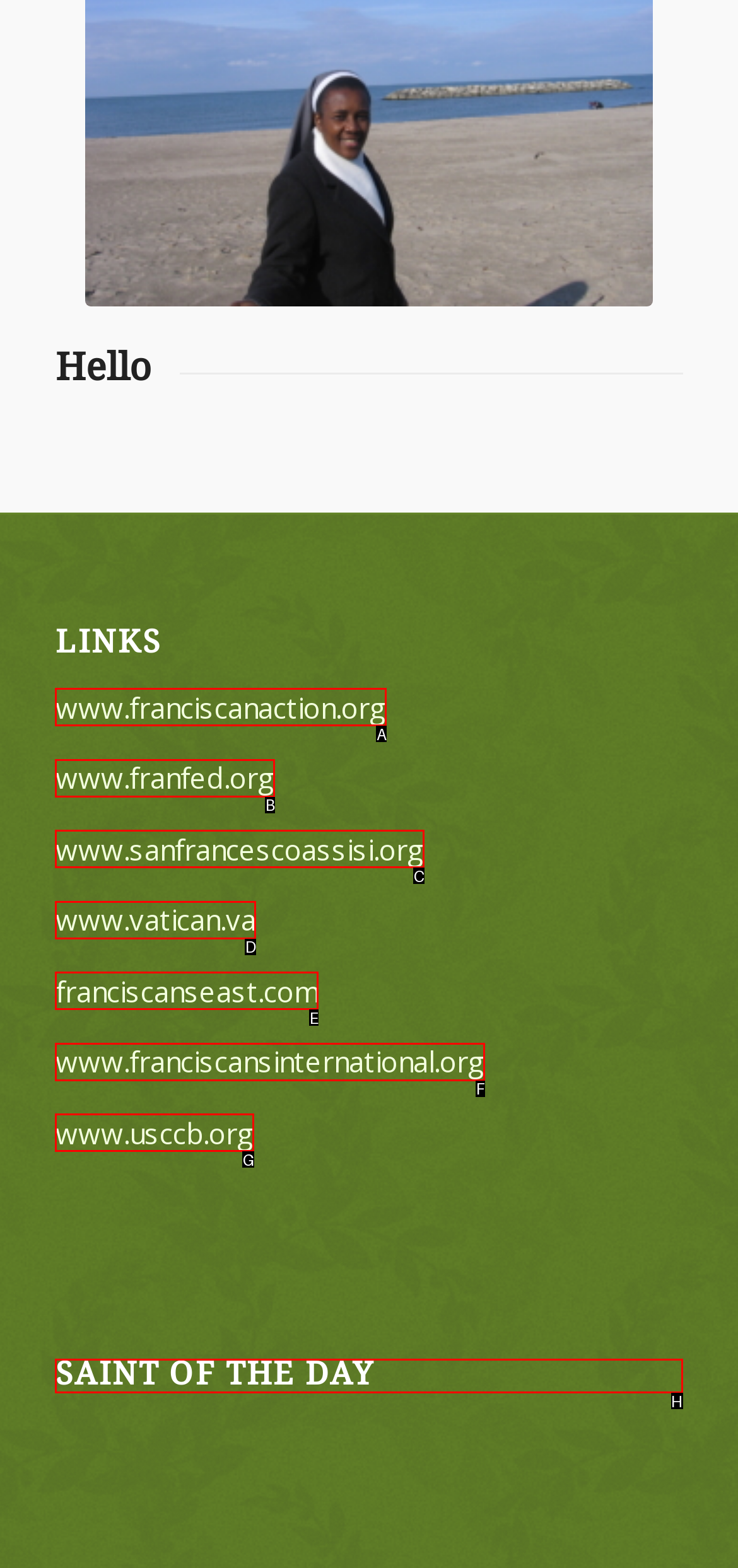Tell me which one HTML element best matches the description: www.vatican.va Answer with the option's letter from the given choices directly.

D